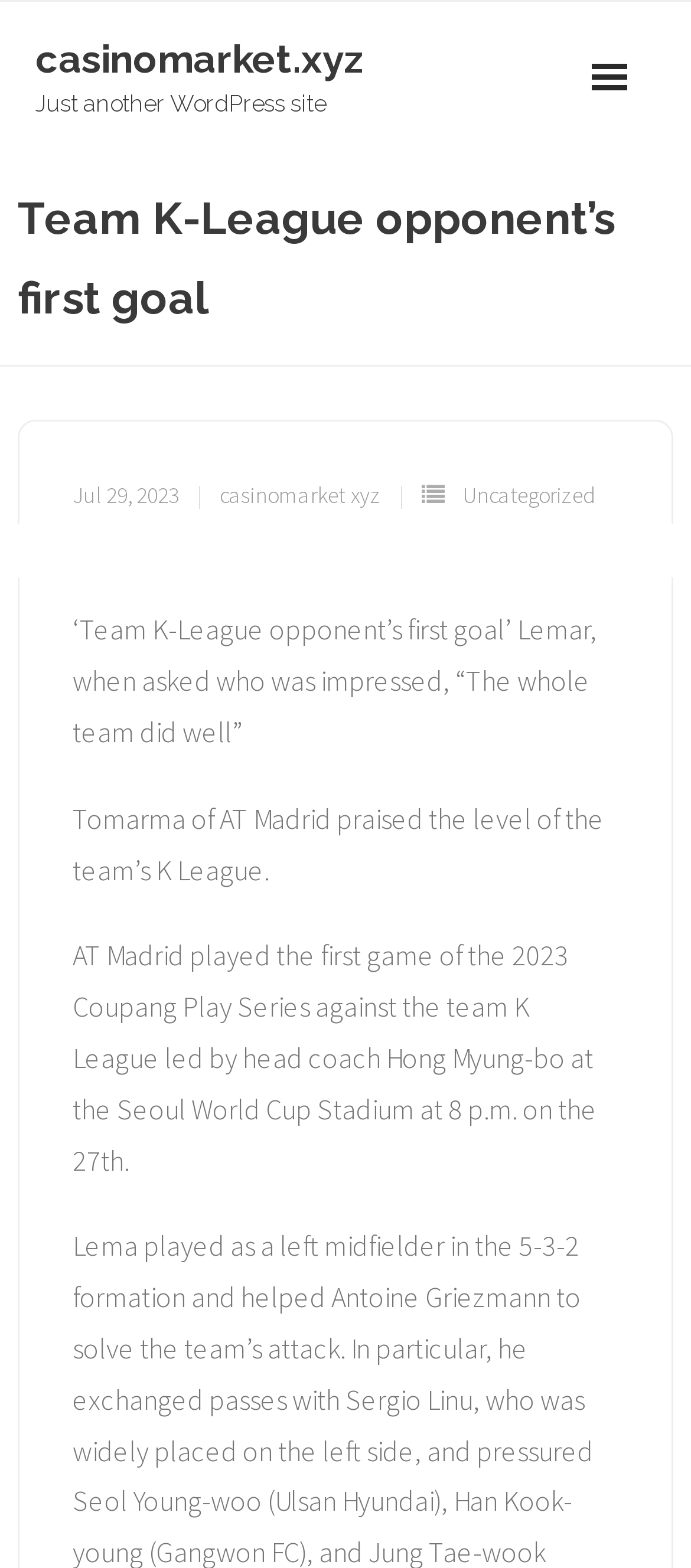Using the format (top-left x, top-left y, bottom-right x, bottom-right y), provide the bounding box coordinates for the described UI element. All values should be floating point numbers between 0 and 1: casinomarket.xyzJust another WordPress site

[0.051, 0.025, 0.816, 0.073]